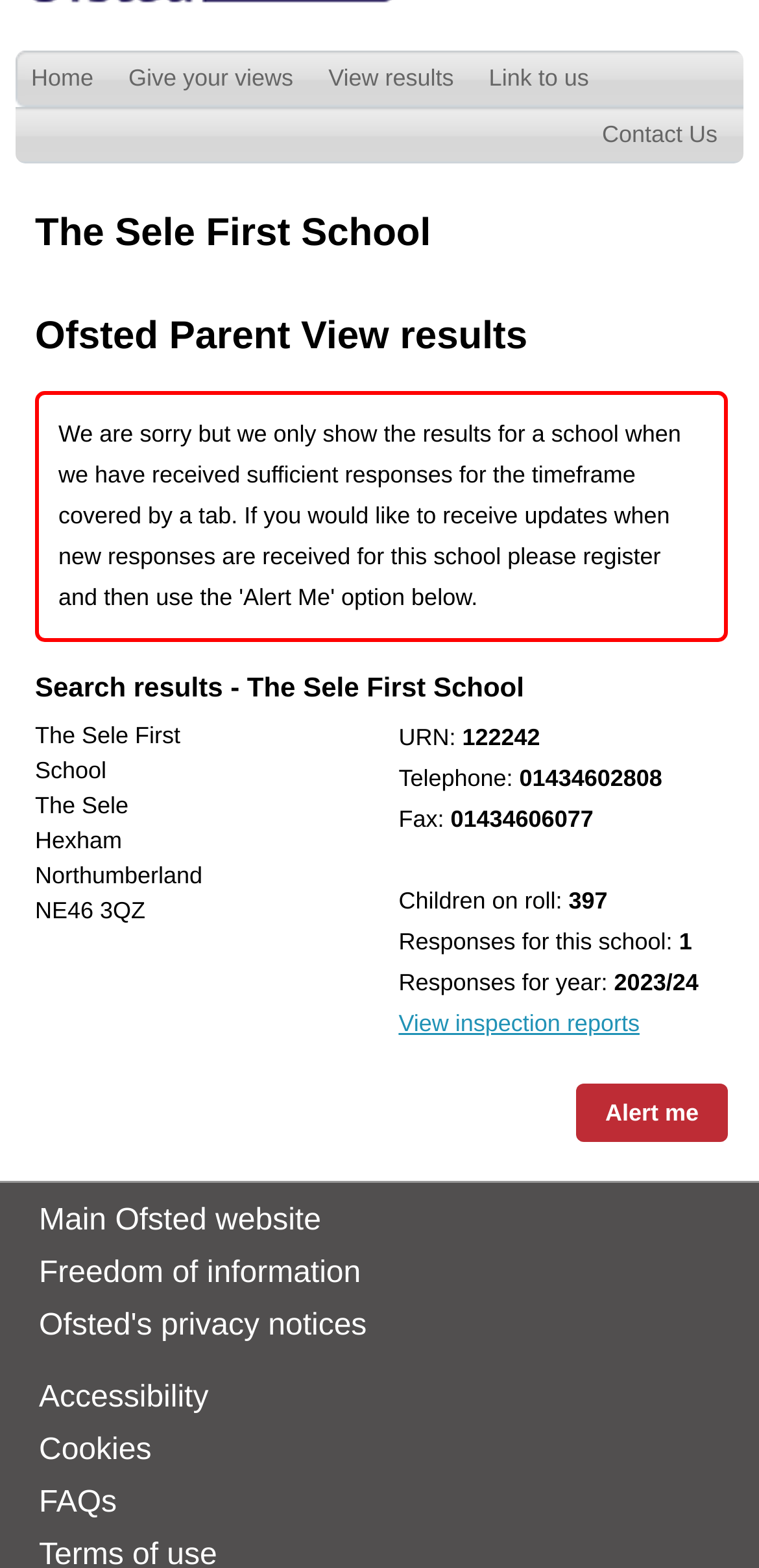Find the bounding box coordinates for the UI element whose description is: "View results". The coordinates should be four float numbers between 0 and 1, in the format [left, top, right, bottom].

[0.412, 0.032, 0.624, 0.068]